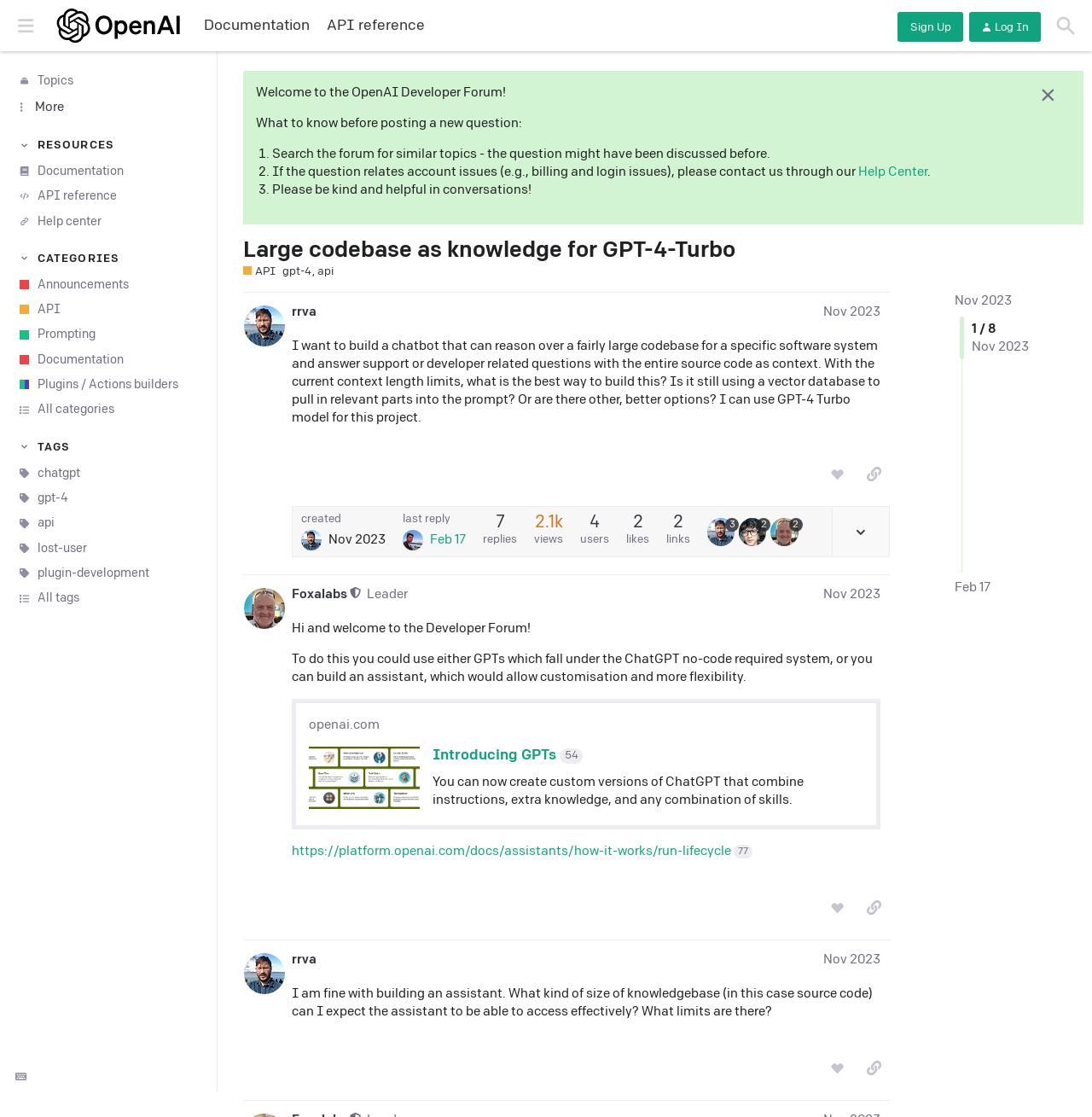Please determine the bounding box coordinates of the element to click in order to execute the following instruction: "Click on the 'Sign Up' button". The coordinates should be four float numbers between 0 and 1, specified as [left, top, right, bottom].

[0.822, 0.011, 0.882, 0.037]